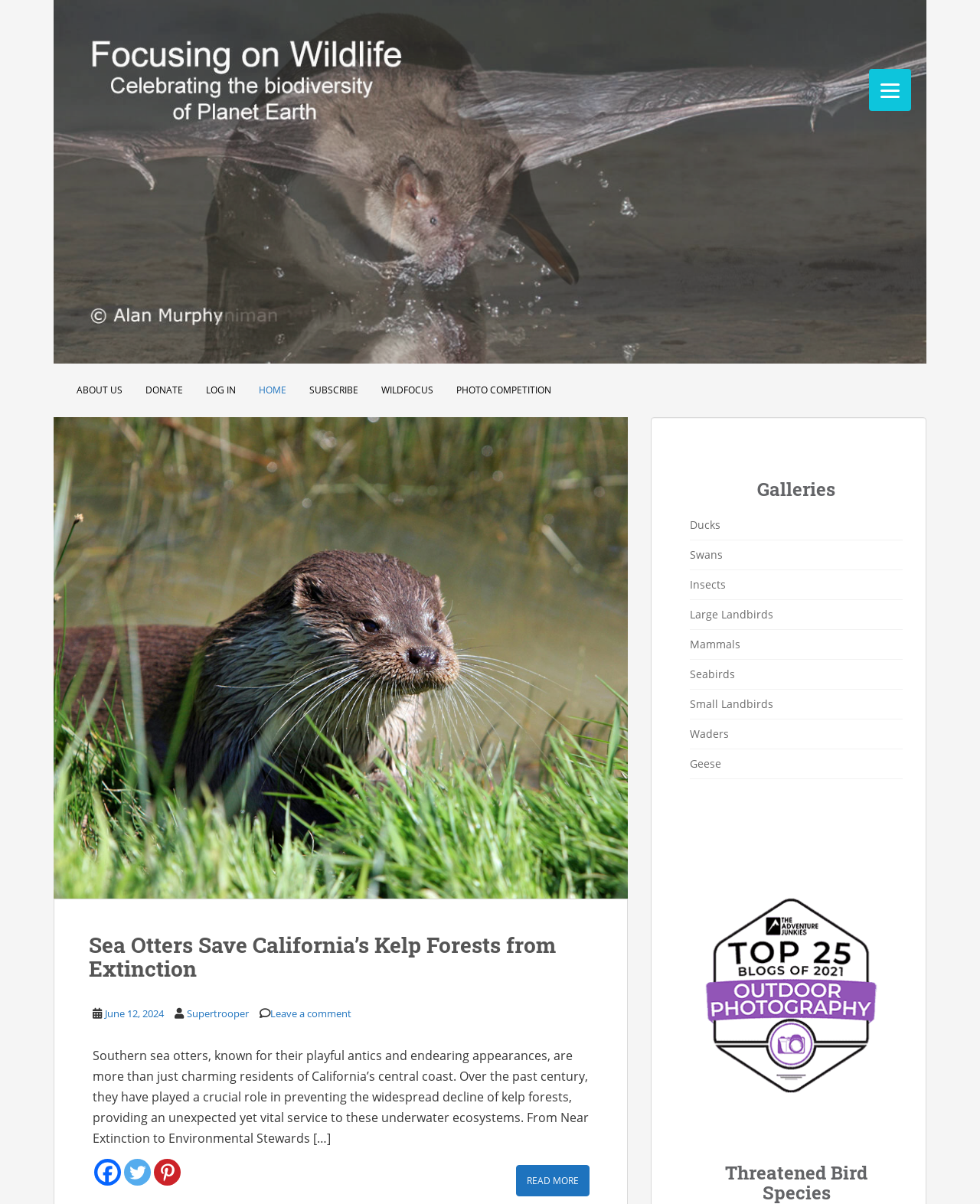What type of images are available in the 'Galleries' section? Based on the image, give a response in one word or a short phrase.

Wildlife images